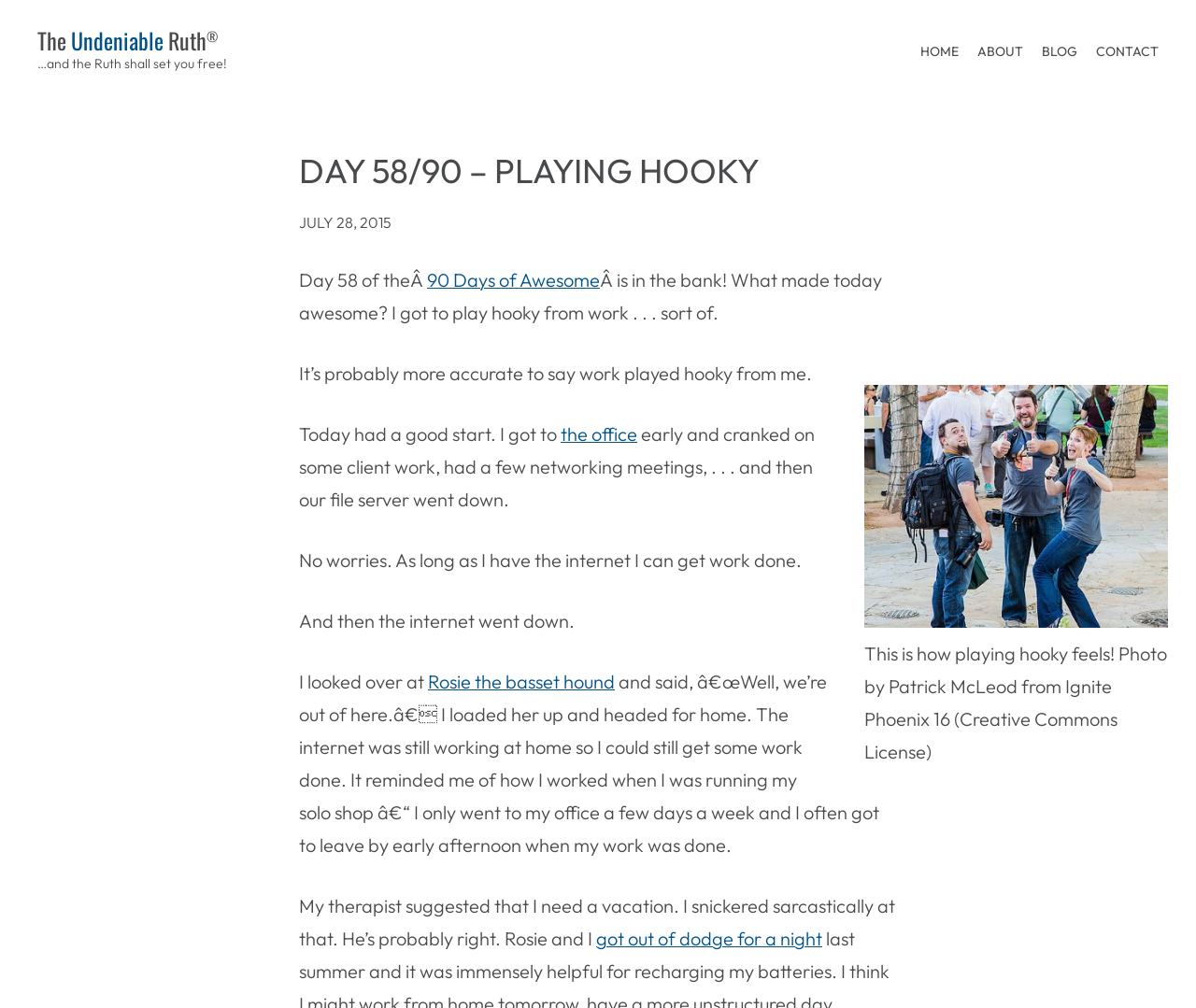Find the bounding box coordinates for the element that must be clicked to complete the instruction: "Click on Watch Dogs 2". The coordinates should be four float numbers between 0 and 1, indicated as [left, top, right, bottom].

None